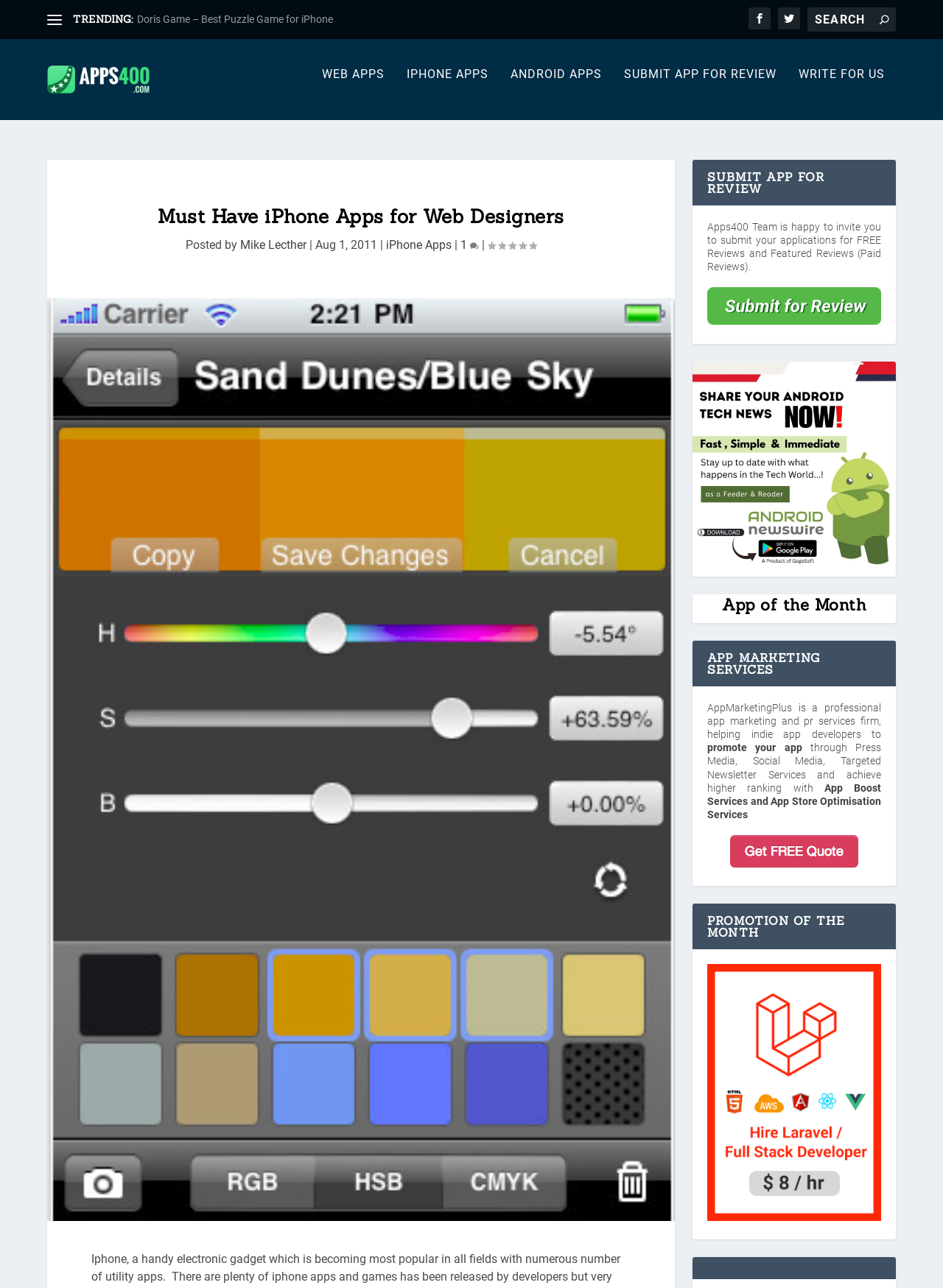Please locate the UI element described by "Write for us" and provide its bounding box coordinates.

[0.847, 0.061, 0.938, 0.101]